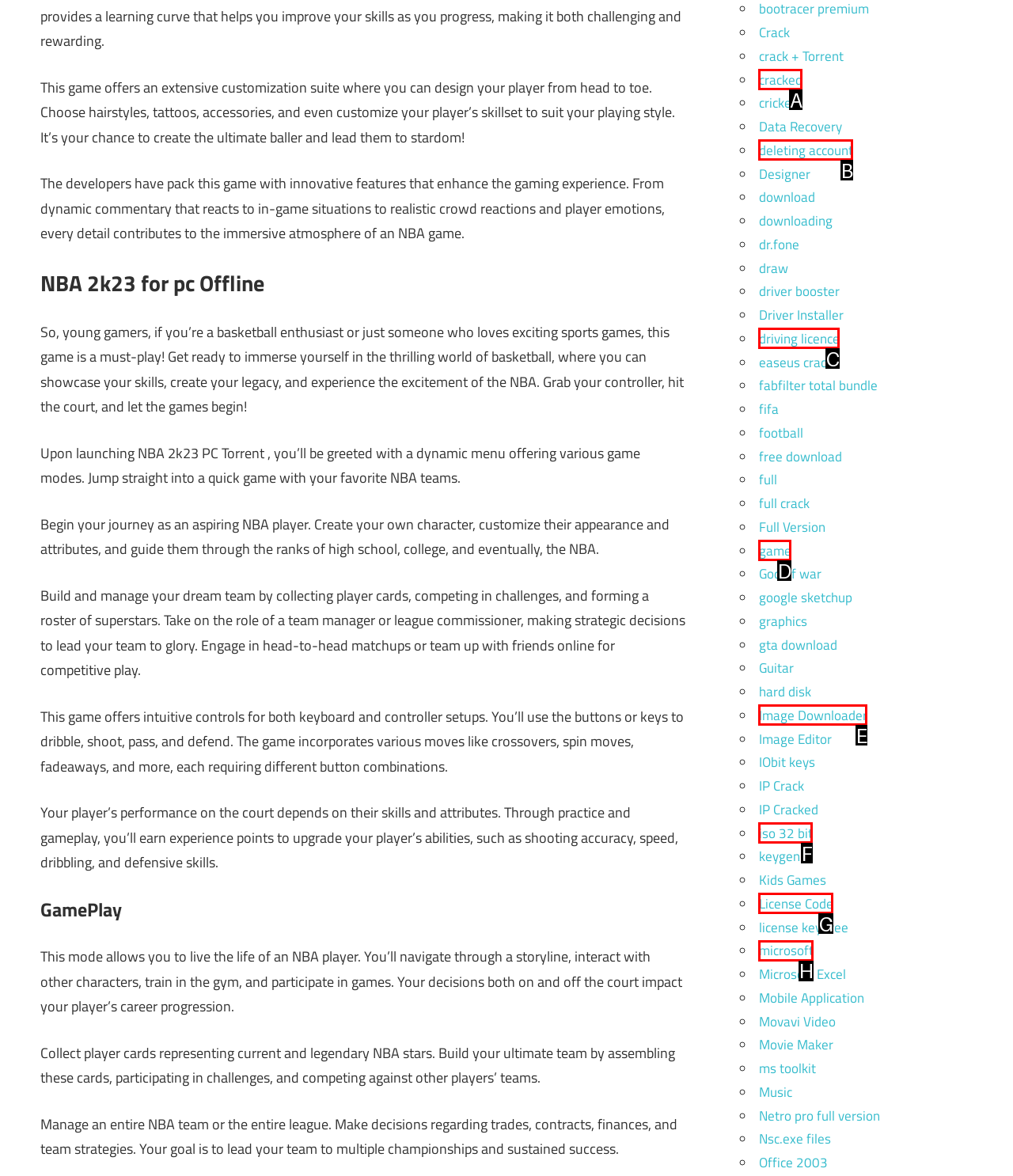Identify the HTML element that corresponds to the following description: game. Provide the letter of the correct option from the presented choices.

D